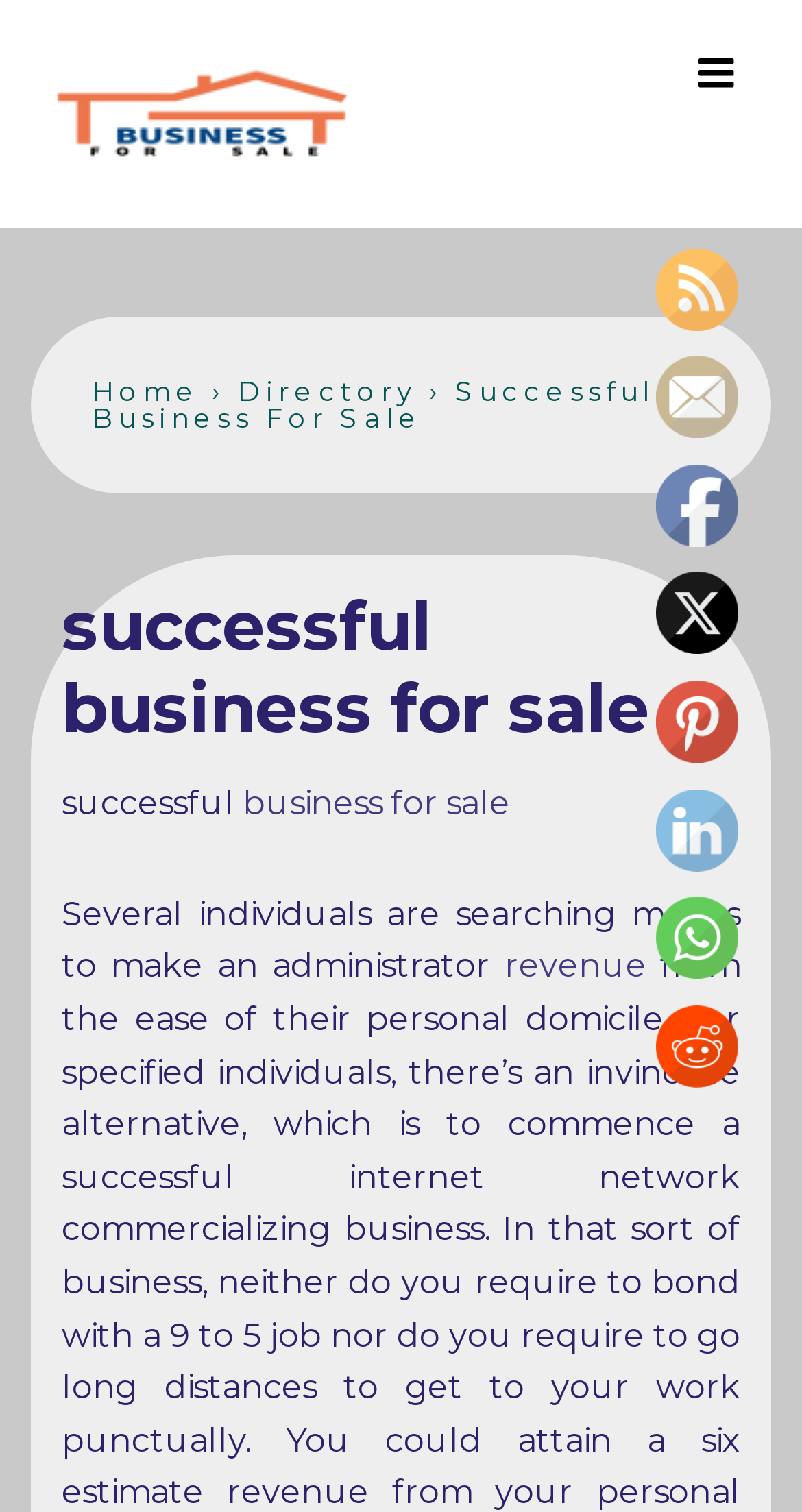Predict the bounding box of the UI element that fits this description: "alt="Facebook" title="Facebook"".

[0.821, 0.308, 0.923, 0.363]